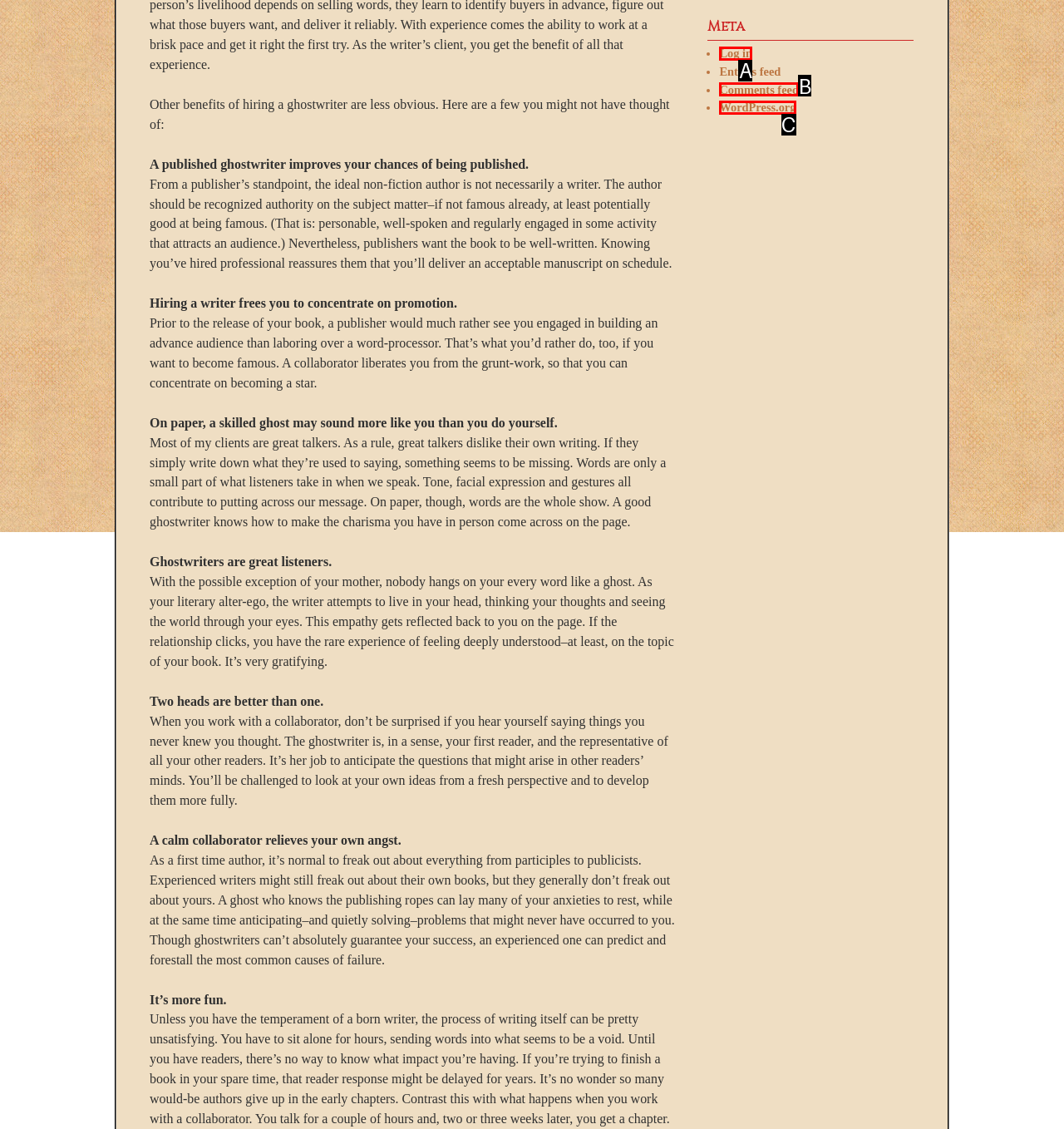Select the option that matches this description: Comments feed
Answer by giving the letter of the chosen option.

B